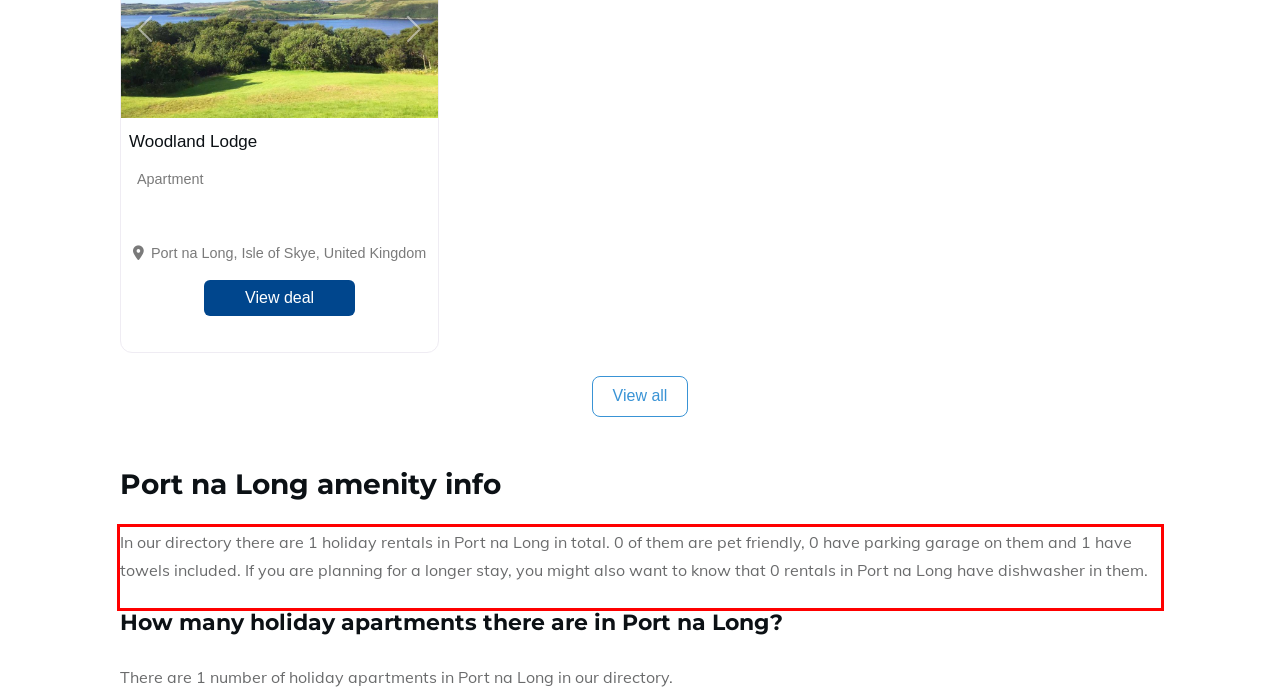With the provided screenshot of a webpage, locate the red bounding box and perform OCR to extract the text content inside it.

In our directory there are 1 holiday rentals in Port na Long in total. 0 of them are pet friendly, 0 have parking garage on them and 1 have towels included. If you are planning for a longer stay, you might also want to know that 0 rentals in Port na Long have dishwasher in them.